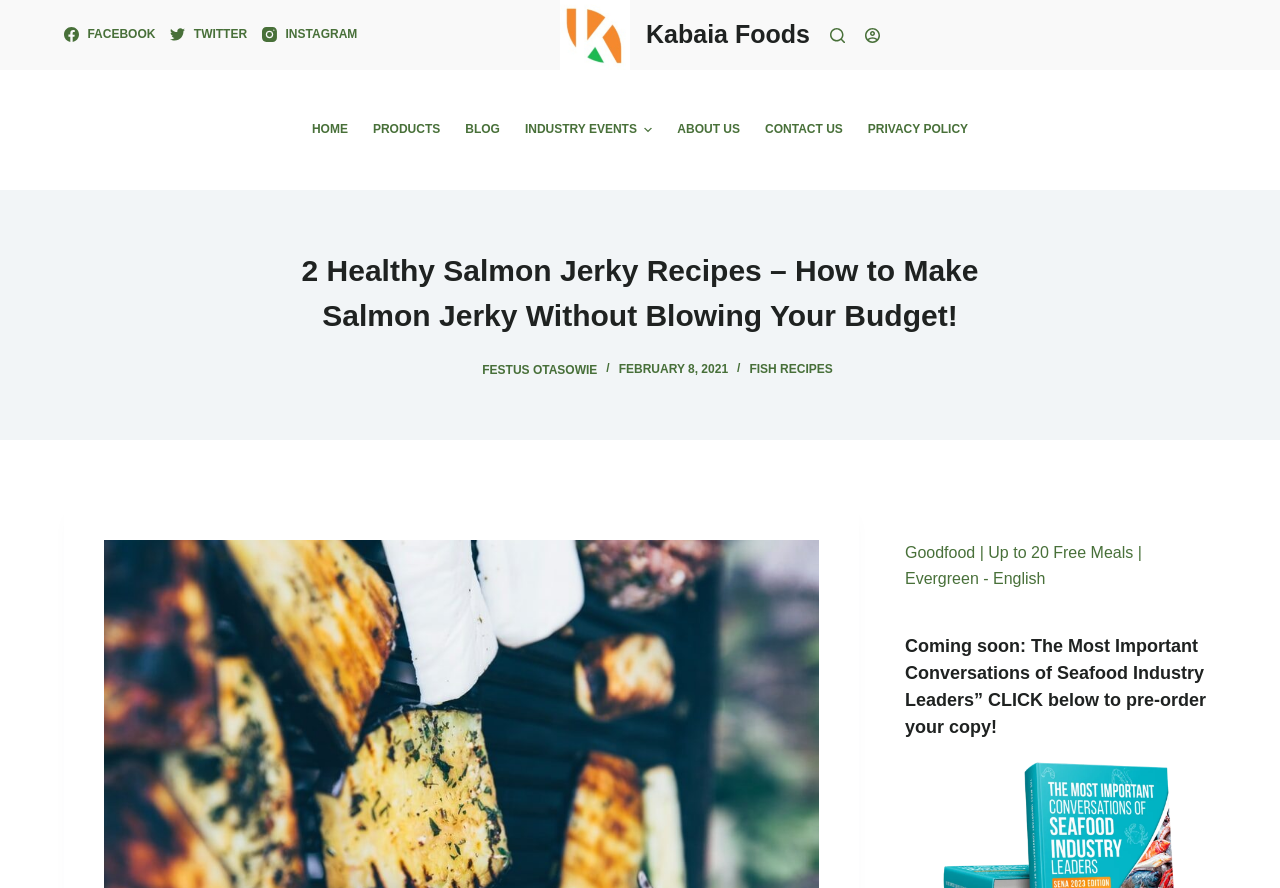Offer a detailed explanation of the webpage layout and contents.

This webpage is about making salmon jerky, a healthy snack option. At the top left, there is a "Skip to content" link. Next to it, there are three social media links: Facebook, Twitter, and Instagram, each with its respective icon. On the top right, there is a link to the website's logo, Kabaia Foods Inc, accompanied by an image of the logo. 

Below the logo, there is a search button and a "Login" link. A horizontal navigation menu, also known as the header menu, spans across the top of the page, containing seven menu items: HOME, PRODUCTS, BLOG, INDUSTRY EVENTS, ABOUT US, CONTACT US, and PRIVACY POLICY. The INDUSTRY EVENTS menu item has a small image next to it.

The main content of the page starts with a header that reads "2 Healthy Salmon Jerky Recipes – How to Make Salmon Jerky Without Blowing Your Budget!" Below the header, there is a link to the author, Festus Otasowie, accompanied by a small image. The publication date, February 8, 2021, is also displayed. There is a link to FISH RECIPES and another link to Goodfood with an image.

Further down, there is a heading that promotes a book, "The Most Important Conversations of Seafood Industry Leaders", with a call-to-action to pre-order a copy. At the bottom of the page, there are three social media links again, and a footer menu with two menu items: CONTACT US and ABOUT US.